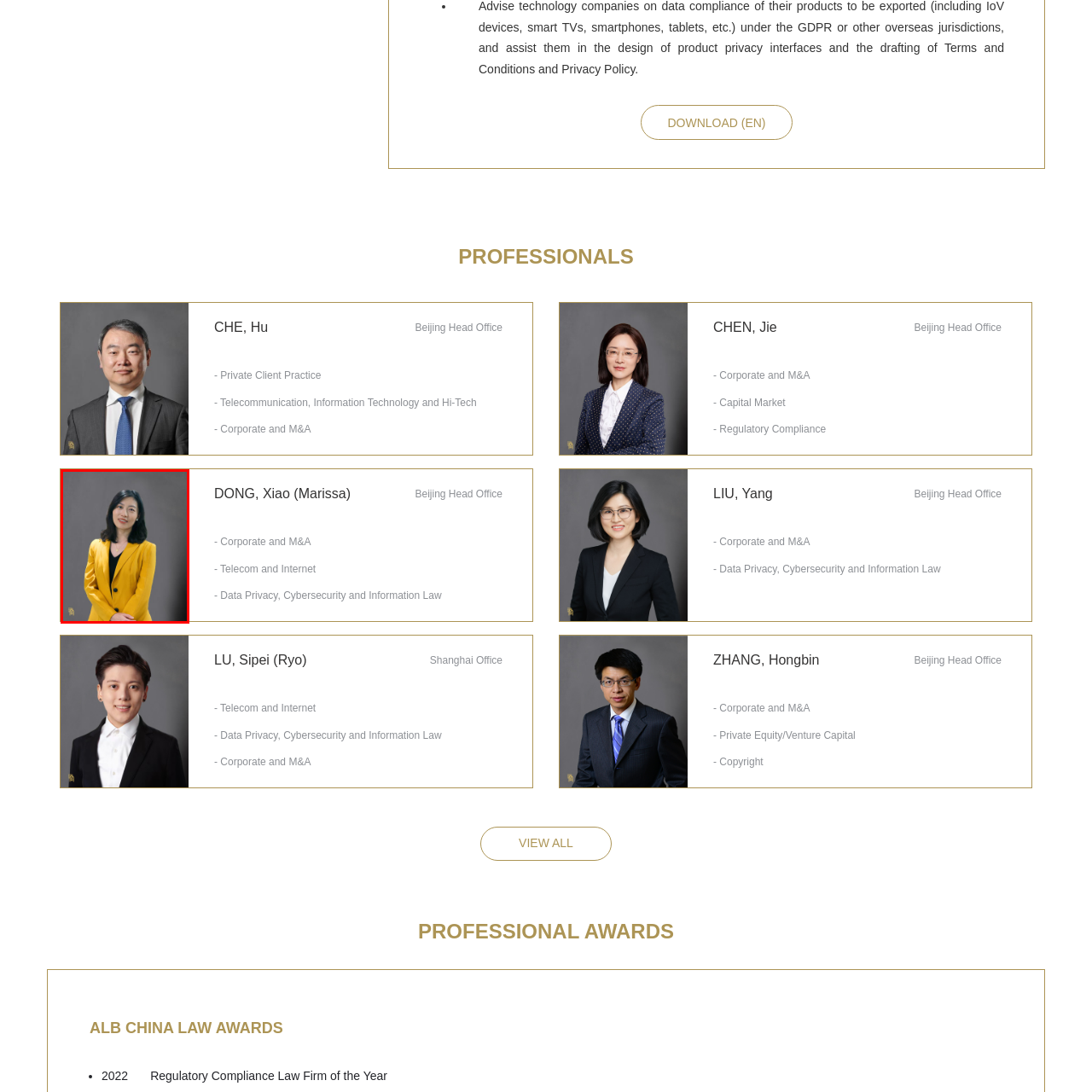Provide an in-depth description of the image within the red bounding box.

The image features a professional woman wearing a vibrant yellow blazer over a black top, exuding confidence and approachability. She has shoulder-length dark hair styled elegantly and is posed with her arms crossed, smiling gently at the viewer. The background is a muted gray, which complements her outfit and helps her stand out as the focal point of the image. This portrait likely represents Dong Xiao (Marissa), a professional based in the Beijing Head Office, specializing in corporate law, particularly in areas such as Telecom and Internet, as well as data privacy and cybersecurity law.